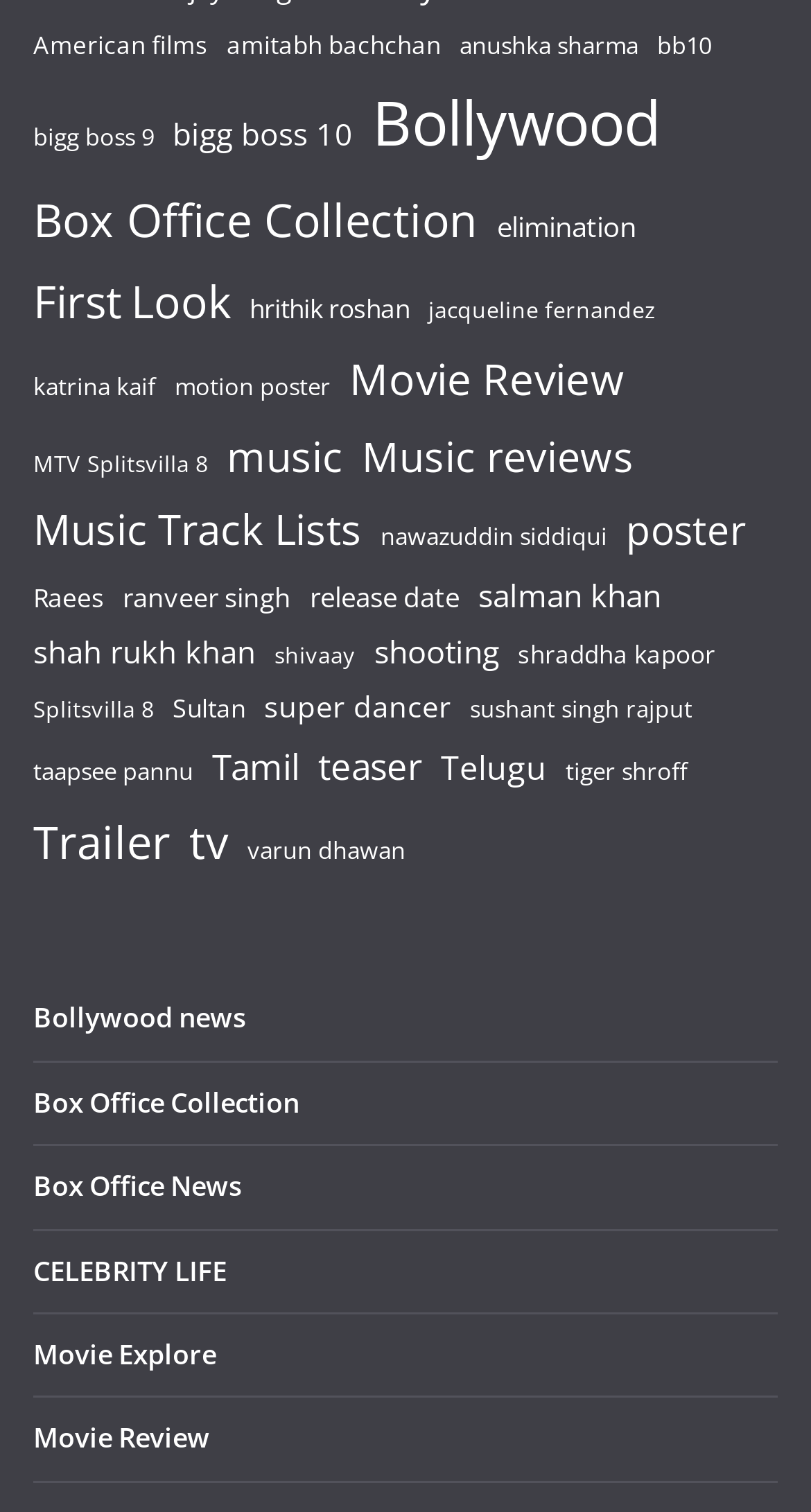Please provide a brief answer to the following inquiry using a single word or phrase:
How many actors' names are mentioned on this webpage?

14